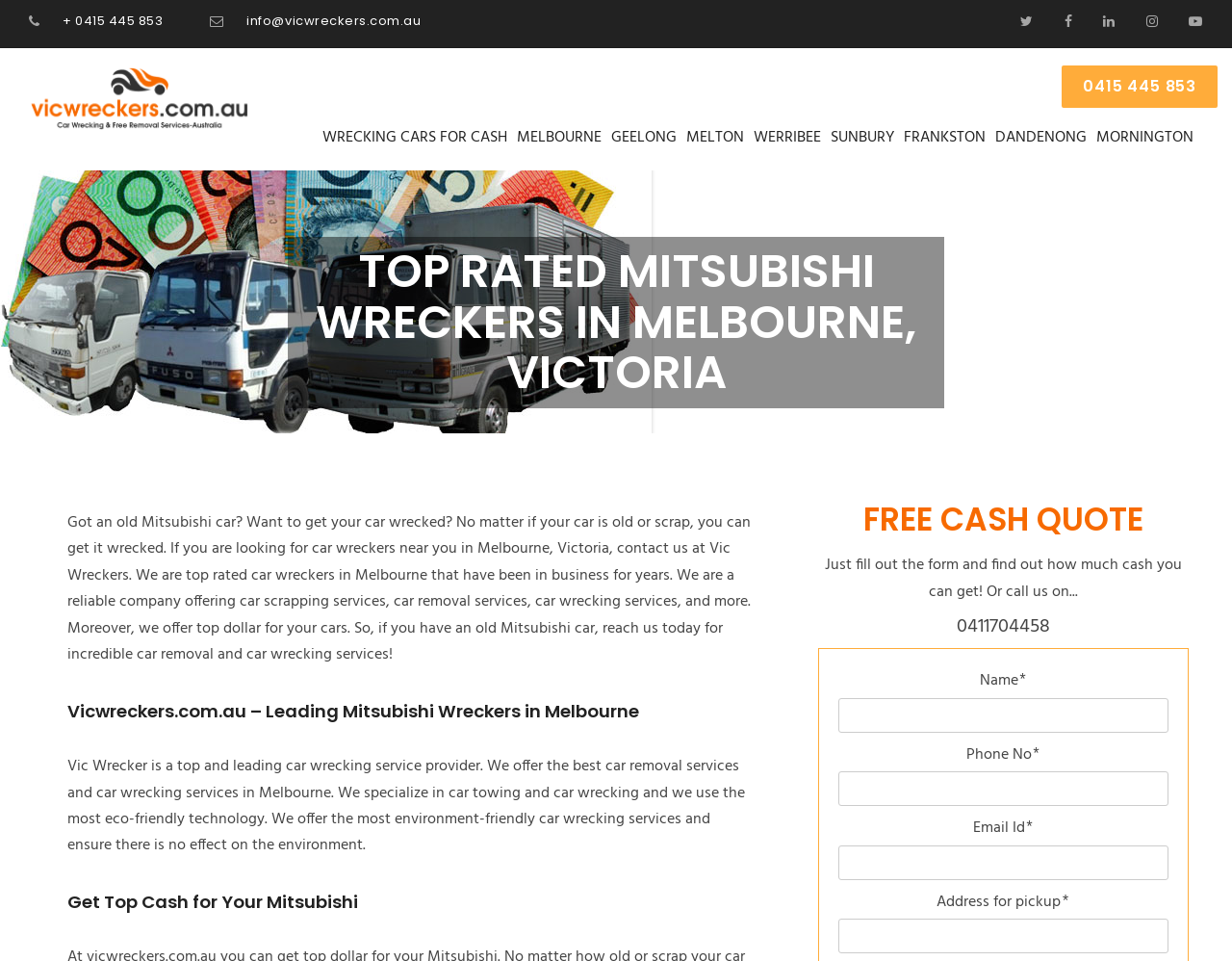Give a detailed account of the webpage.

This webpage is about Wrecking Cars for Cash in Victoria, Australia. At the top left, there is a logo image. Below the logo, there are two phone numbers and an email address listed as contact information. To the right of the contact information, there are six social media links represented by icons.

The main content of the webpage is divided into two sections. On the left, there is a large image with a heading "Top Rated Mitsubishi Wreckers in Melbourne, Victoria". Below the image, there are three paragraphs of text describing the services offered by Vic Wreckers, a leading car wrecking service provider in Melbourne. The text explains that they offer car scrapping, car removal, and car wrecking services, and provide top dollar for old cars.

On the right side of the webpage, there is a section with a heading "FREE CASH QUOTE". Below the heading, there is a form with fields for name, phone number, email, and address for pickup. The form allows users to get a quote for their car. Above the form, there is a call-to-action text encouraging users to fill out the form or call a phone number to get a quote.

At the top center of the webpage, there are several links to different locations in Victoria, including Melbourne, Geelong, Melton, Werribee, Sunbury, Frankston, Dandenong, and Mornington.